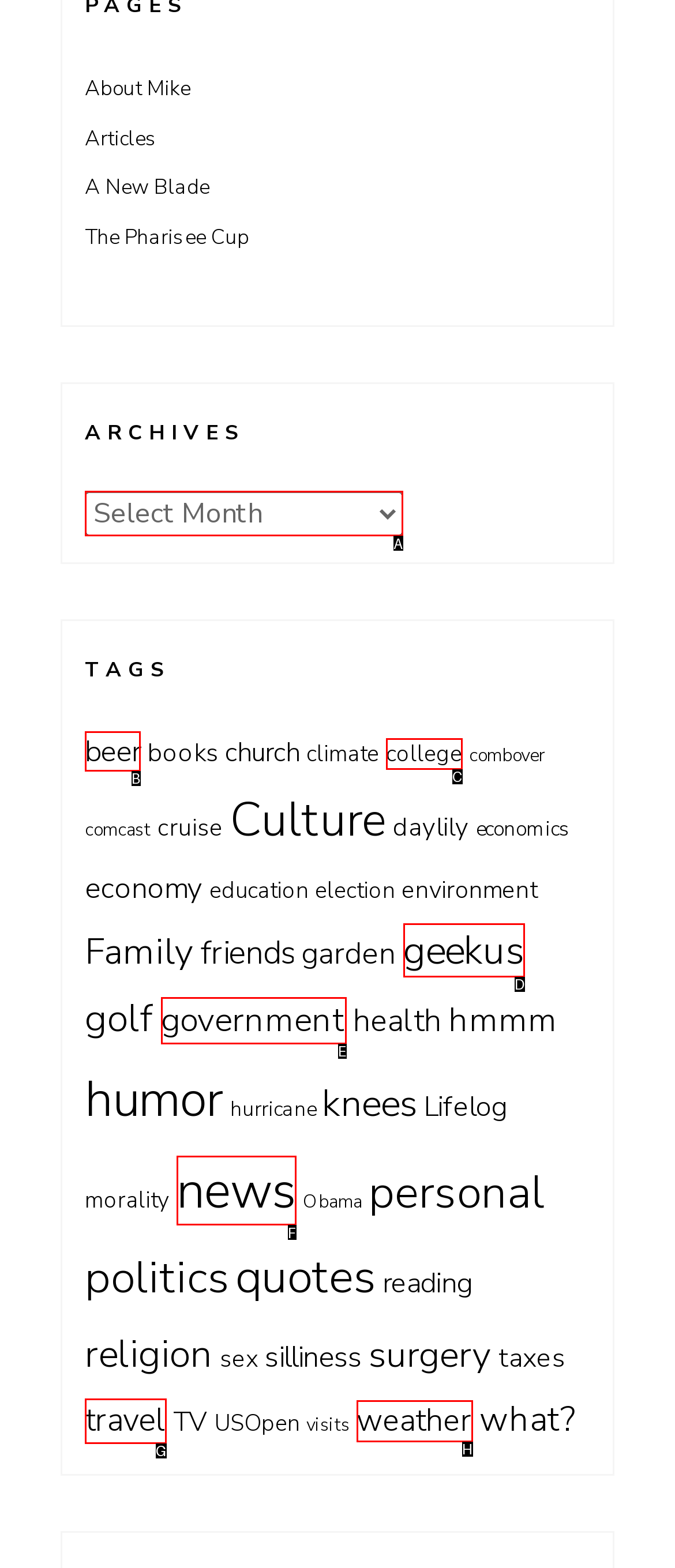Please identify the correct UI element to click for the task: Select an option from the 'Archives' combobox Respond with the letter of the appropriate option.

A